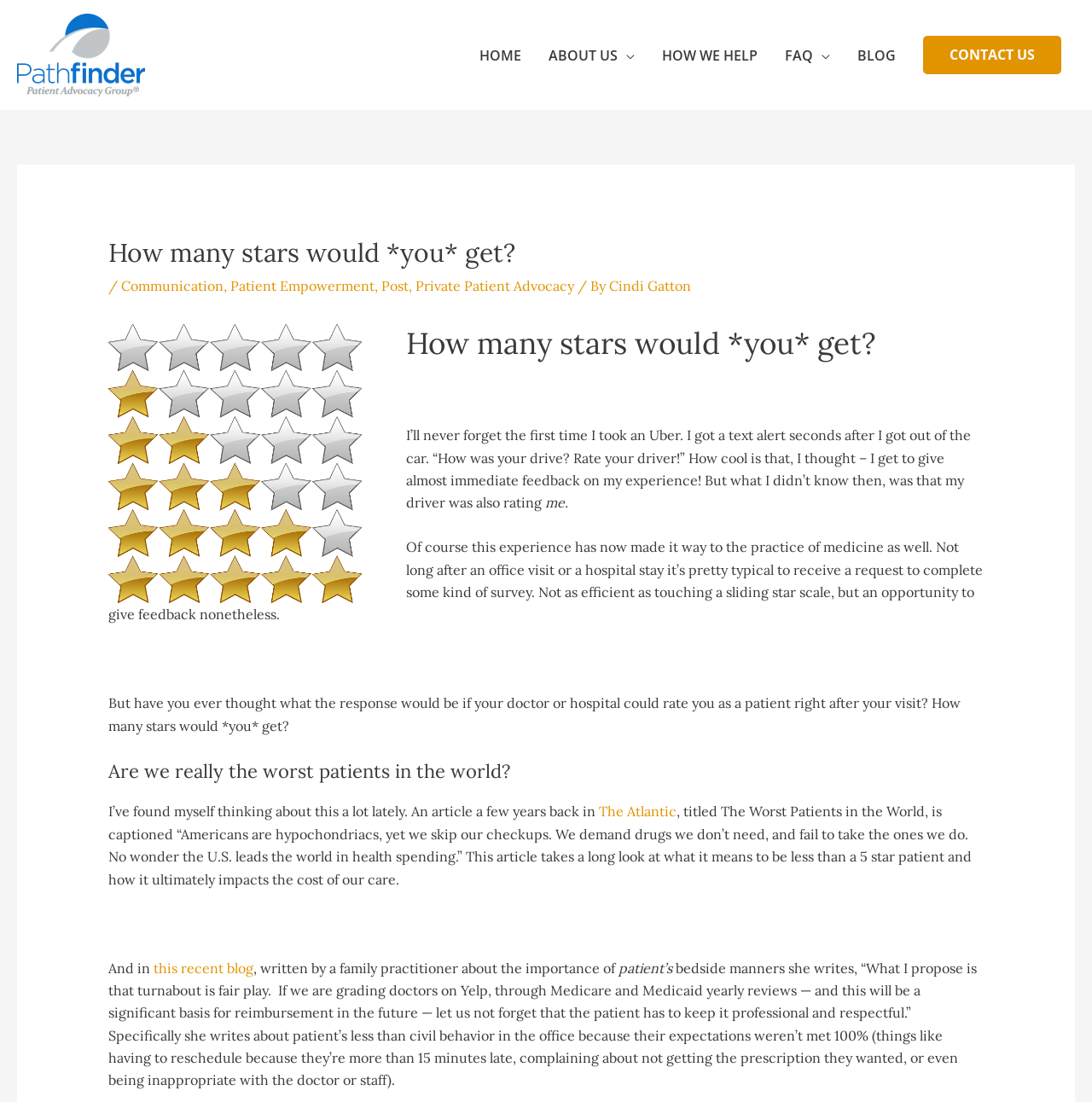Please determine the bounding box coordinates for the UI element described here. Use the format (top-left x, top-left y, bottom-right x, bottom-right y) with values bounded between 0 and 1: Patient Empowerment

[0.211, 0.252, 0.343, 0.267]